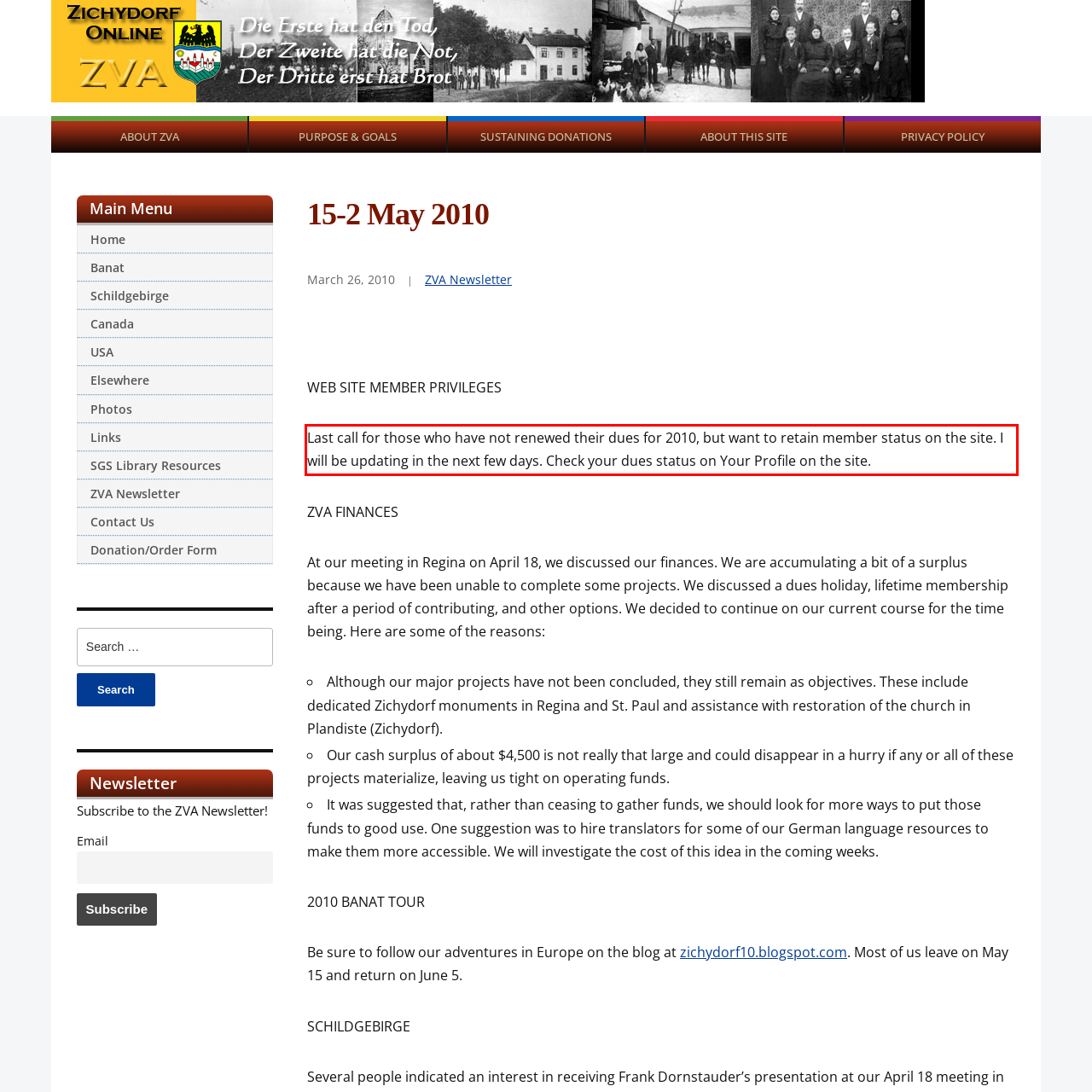Observe the screenshot of the webpage, locate the red bounding box, and extract the text content within it.

Last call for those who have not renewed their dues for 2010, but want to retain member status on the site. I will be updating in the next few days. Check your dues status on Your Profile on the site.